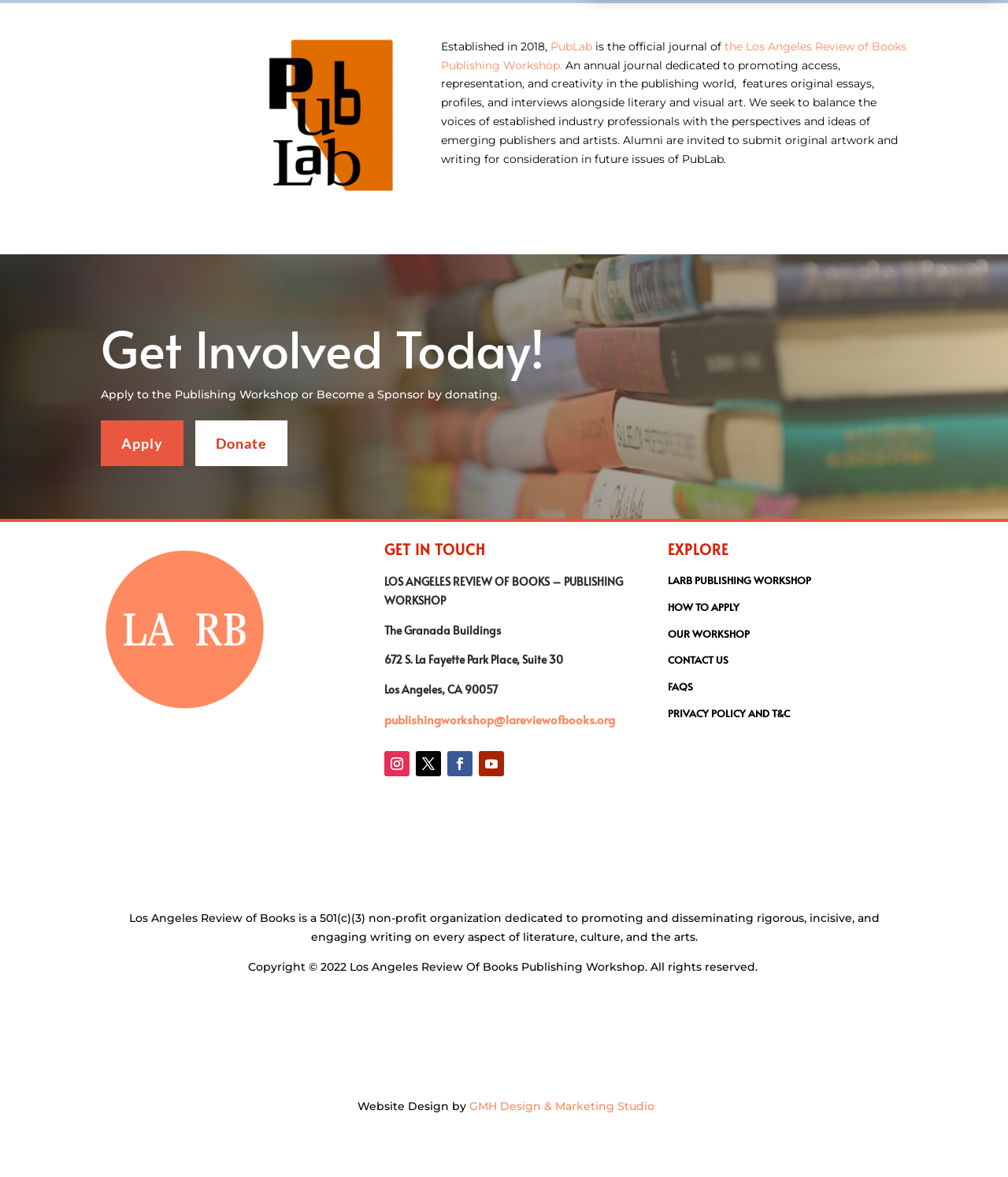What is PubLab?
From the image, provide a succinct answer in one word or a short phrase.

Journal of Los Angeles Review of Books